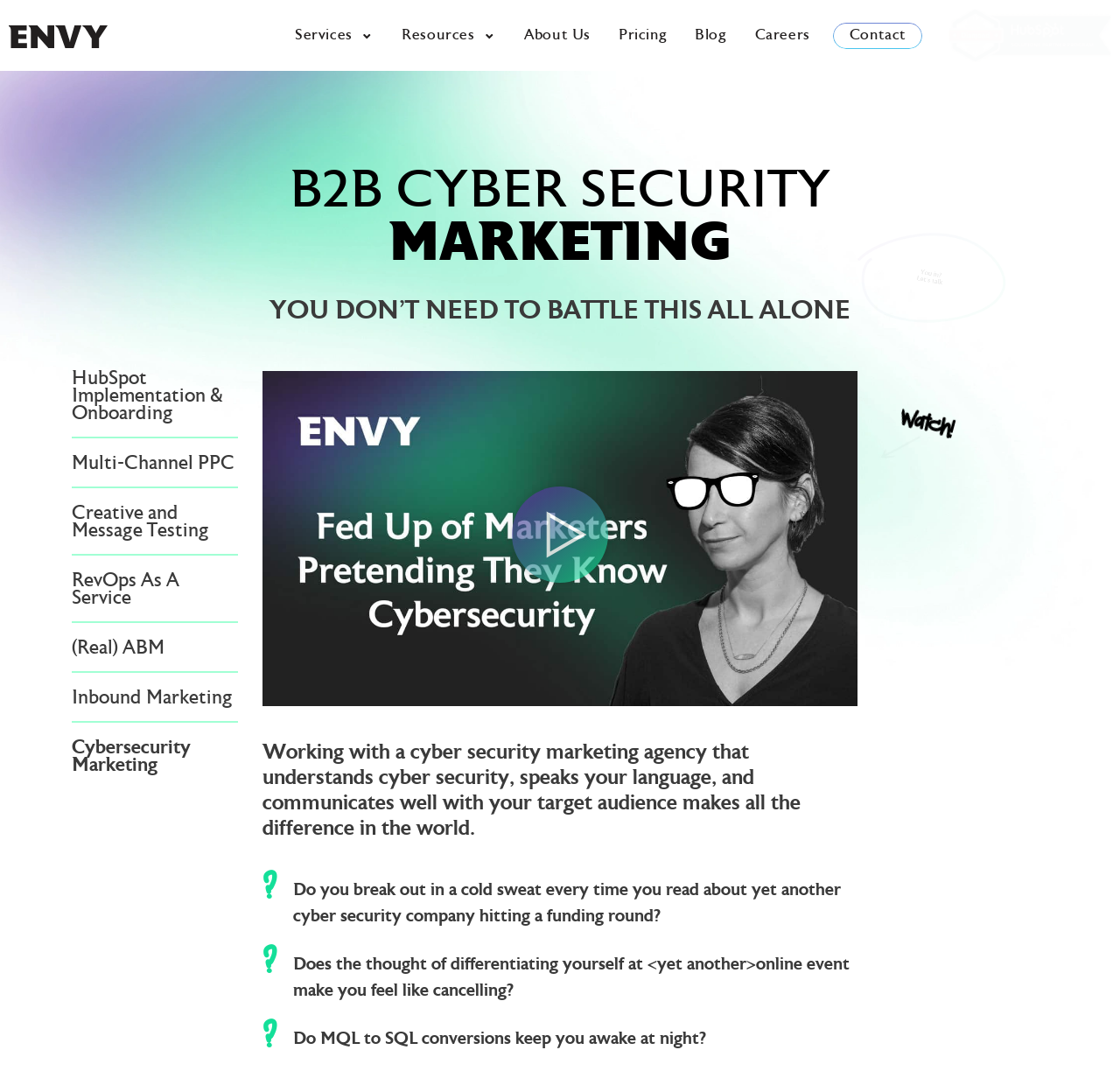Please locate the bounding box coordinates of the element that needs to be clicked to achieve the following instruction: "Click the ENVY black logo". The coordinates should be four float numbers between 0 and 1, i.e., [left, top, right, bottom].

[0.008, 0.021, 0.096, 0.045]